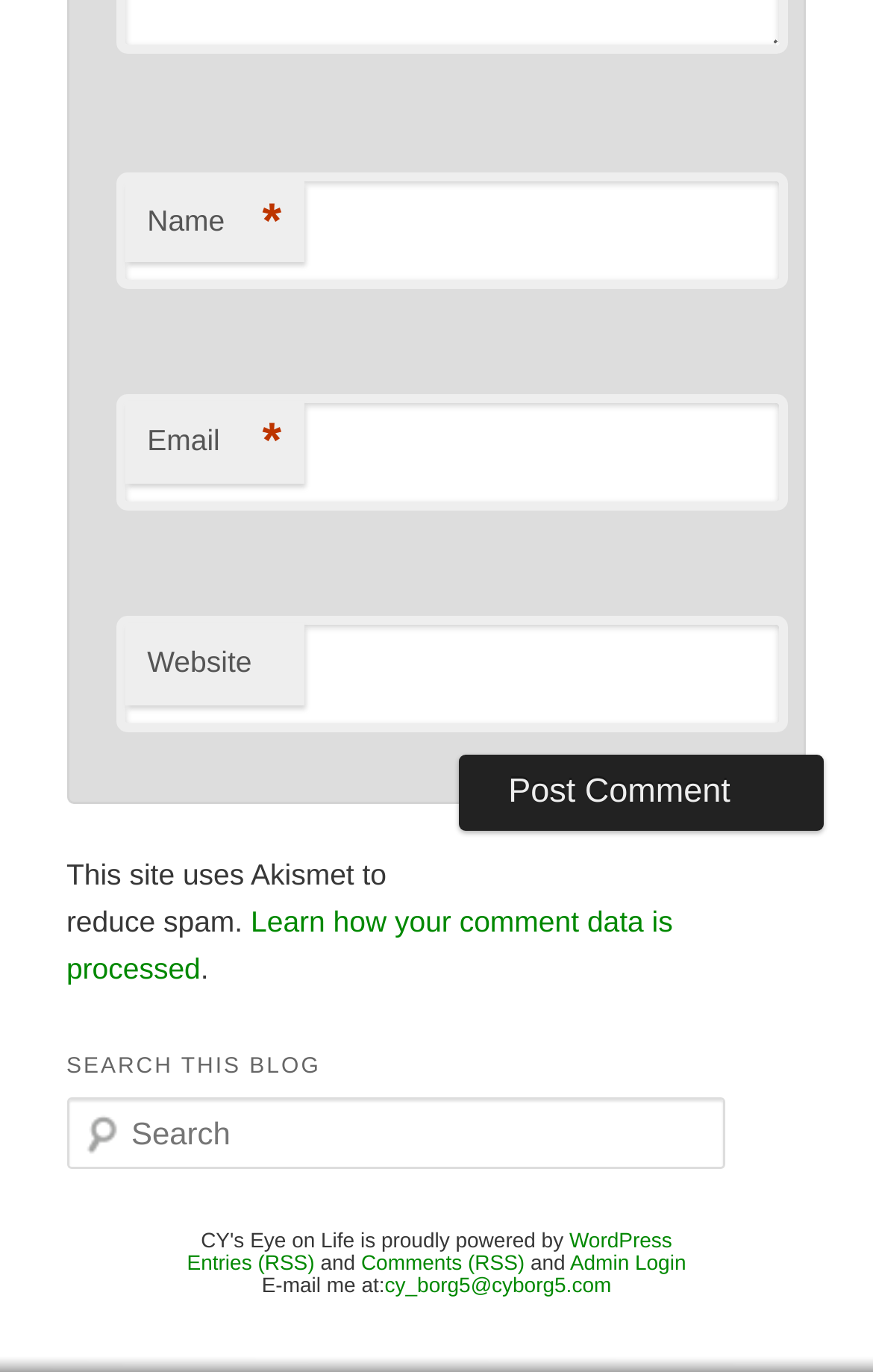Respond to the question below with a single word or phrase: What is the link 'Learn how your comment data is processed' for?

To learn about comment data processing